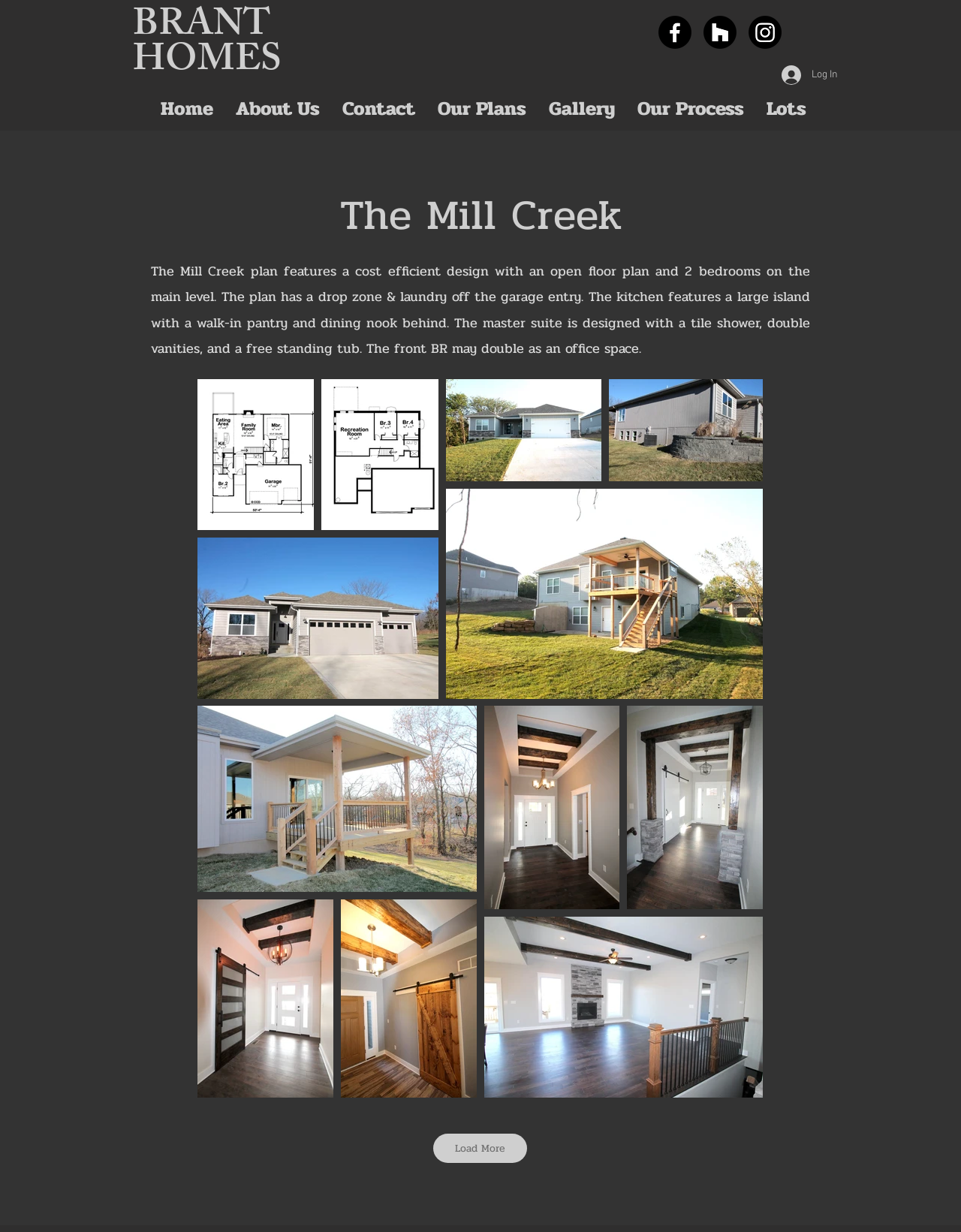Please specify the bounding box coordinates of the region to click in order to perform the following instruction: "Click on Loan Options".

None